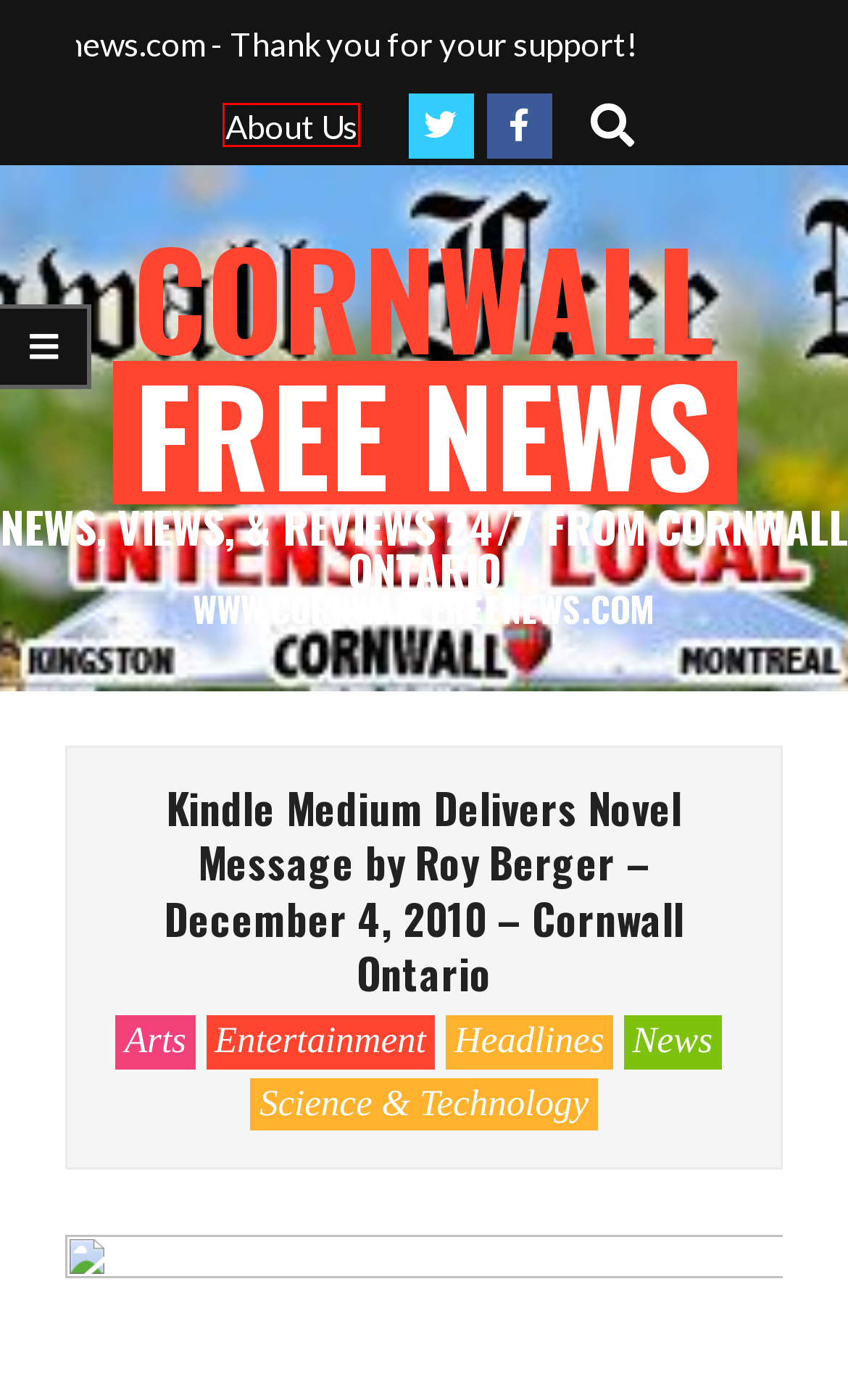Observe the provided screenshot of a webpage with a red bounding box around a specific UI element. Choose the webpage description that best fits the new webpage after you click on the highlighted element. These are your options:
A. The Cornwall Free News – News, Views, & Reviews 24/7 from Cornwall Ontario
B. Headlines – The Cornwall Free News
C. Arts – The Cornwall Free News
D. History – The Cornwall Free News
E. News – The Cornwall Free News
F. Entertainment – The Cornwall Free News
G. Ottawa Politics – The Cornwall Free News
H. Science & Technology – The Cornwall Free News

A